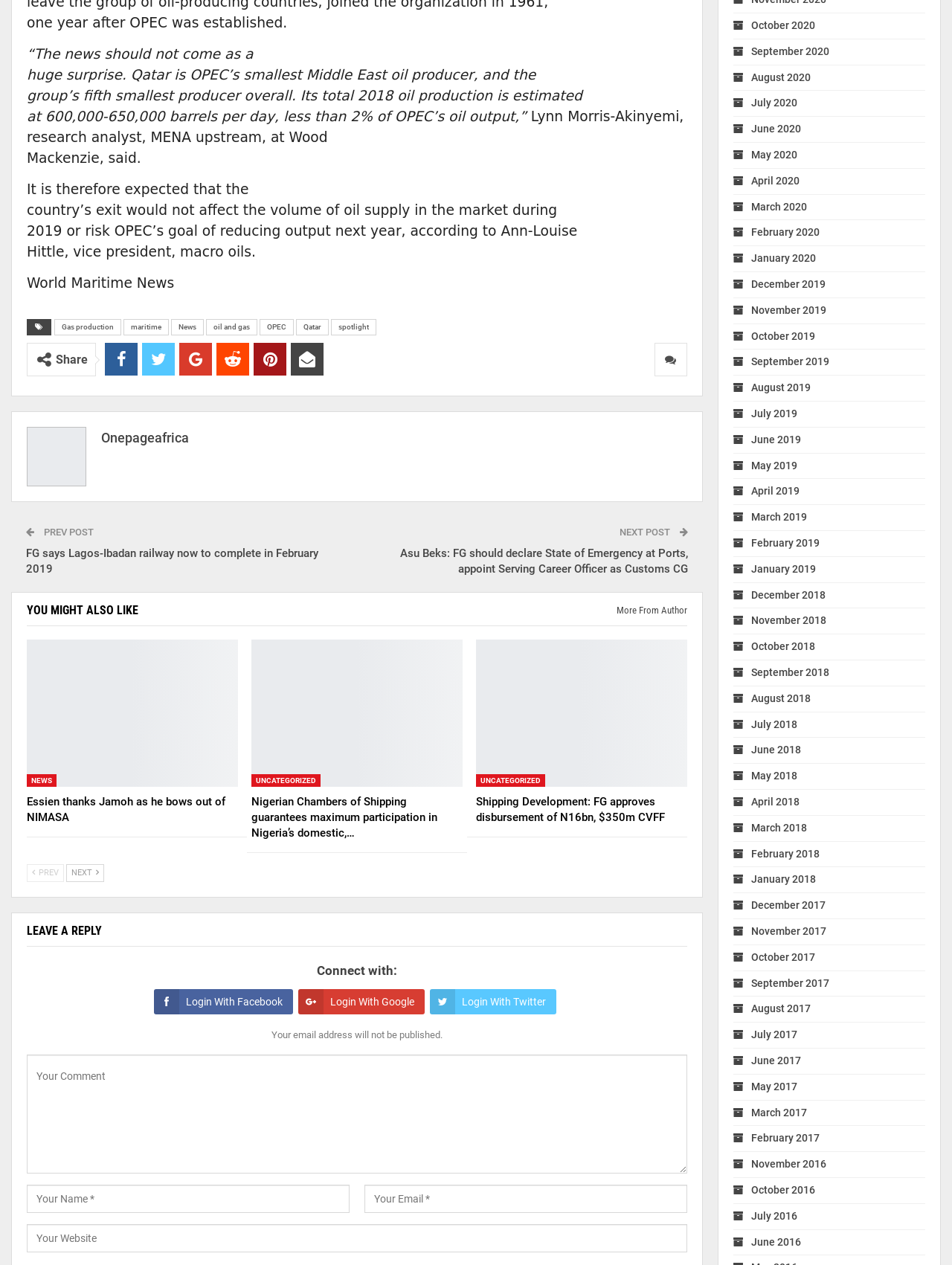Can you pinpoint the bounding box coordinates for the clickable element required for this instruction: "Click on the 'Leave a comment on: “Qatar withdrawing from OPEC to focus on natural gas”' link"? The coordinates should be four float numbers between 0 and 1, i.e., [left, top, right, bottom].

[0.687, 0.271, 0.722, 0.298]